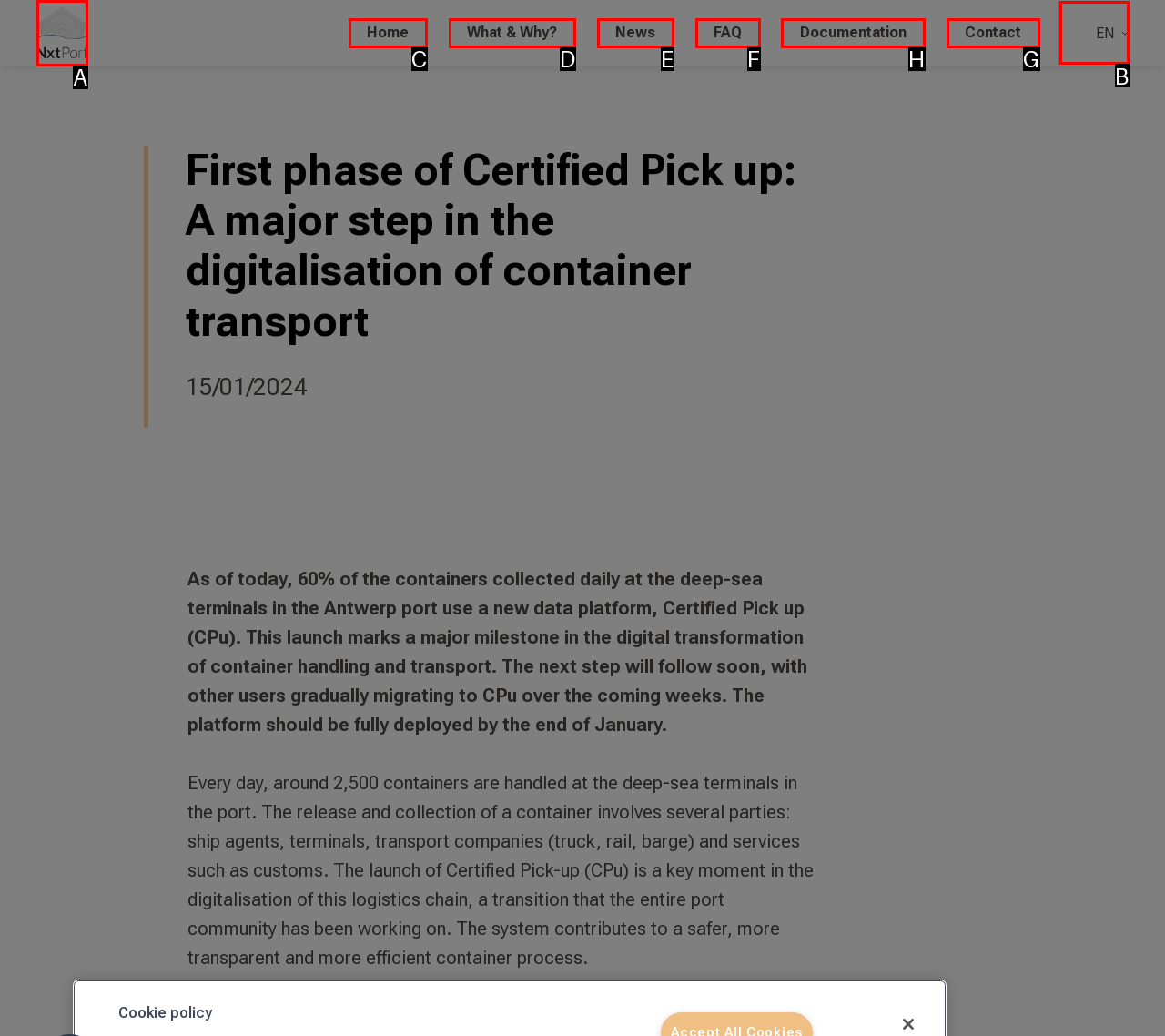Tell me which one HTML element I should click to complete the following instruction: open documentation
Answer with the option's letter from the given choices directly.

H